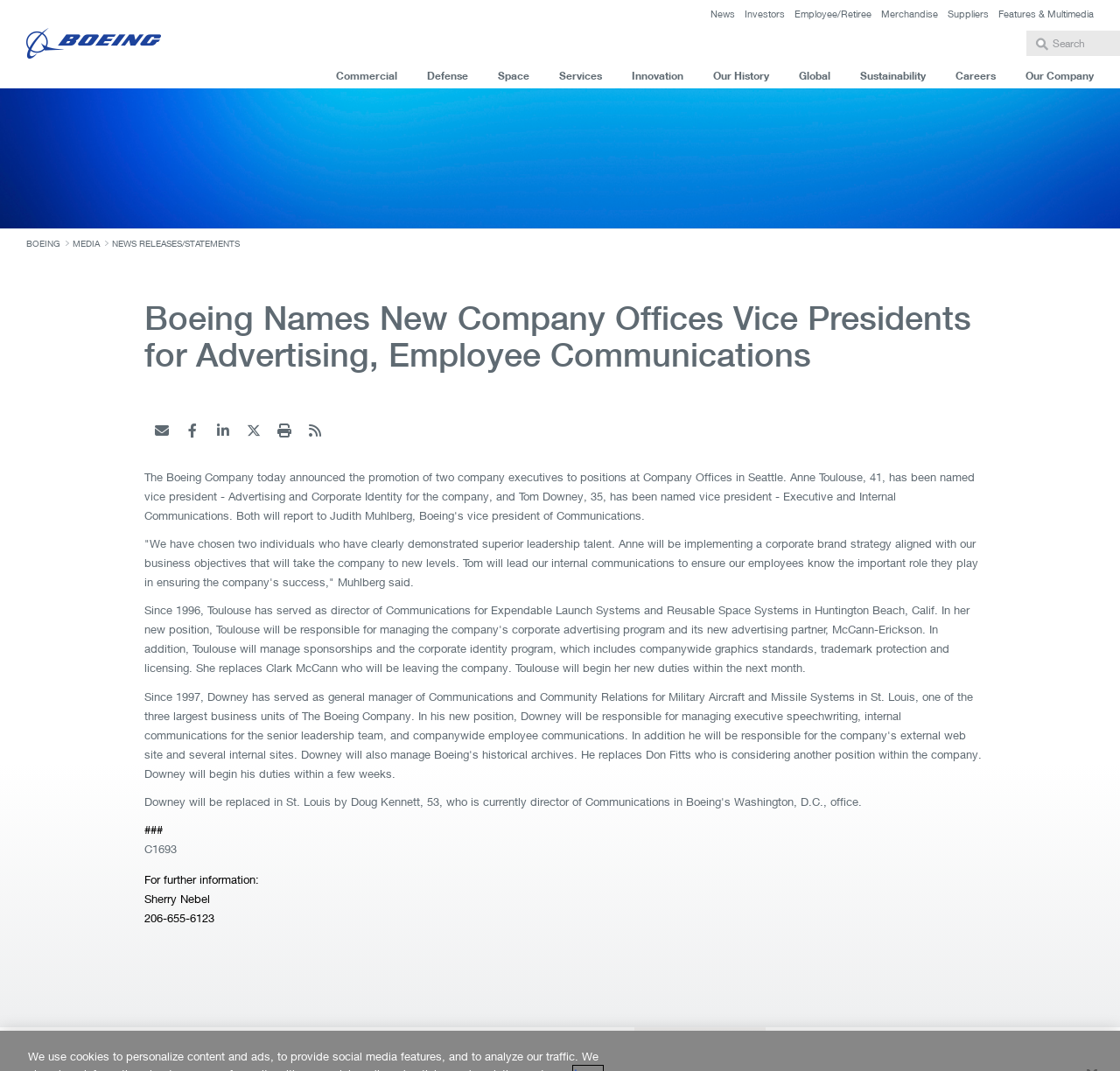Predict the bounding box for the UI component with the following description: "Defense".

[0.381, 0.058, 0.418, 0.083]